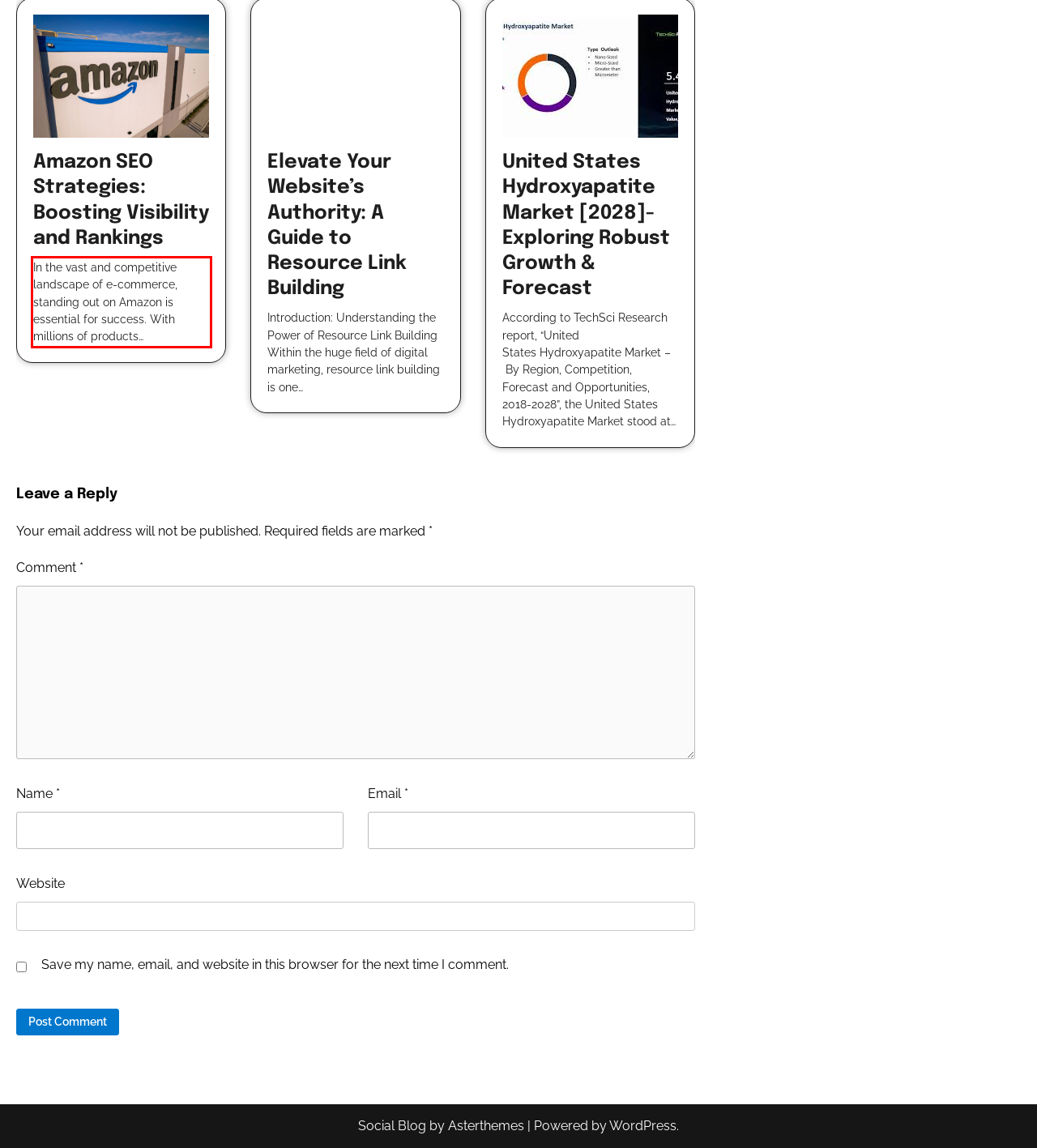There is a screenshot of a webpage with a red bounding box around a UI element. Please use OCR to extract the text within the red bounding box.

In the vast and competitive landscape of e-commerce, standing out on Amazon is essential for success. With millions of products…